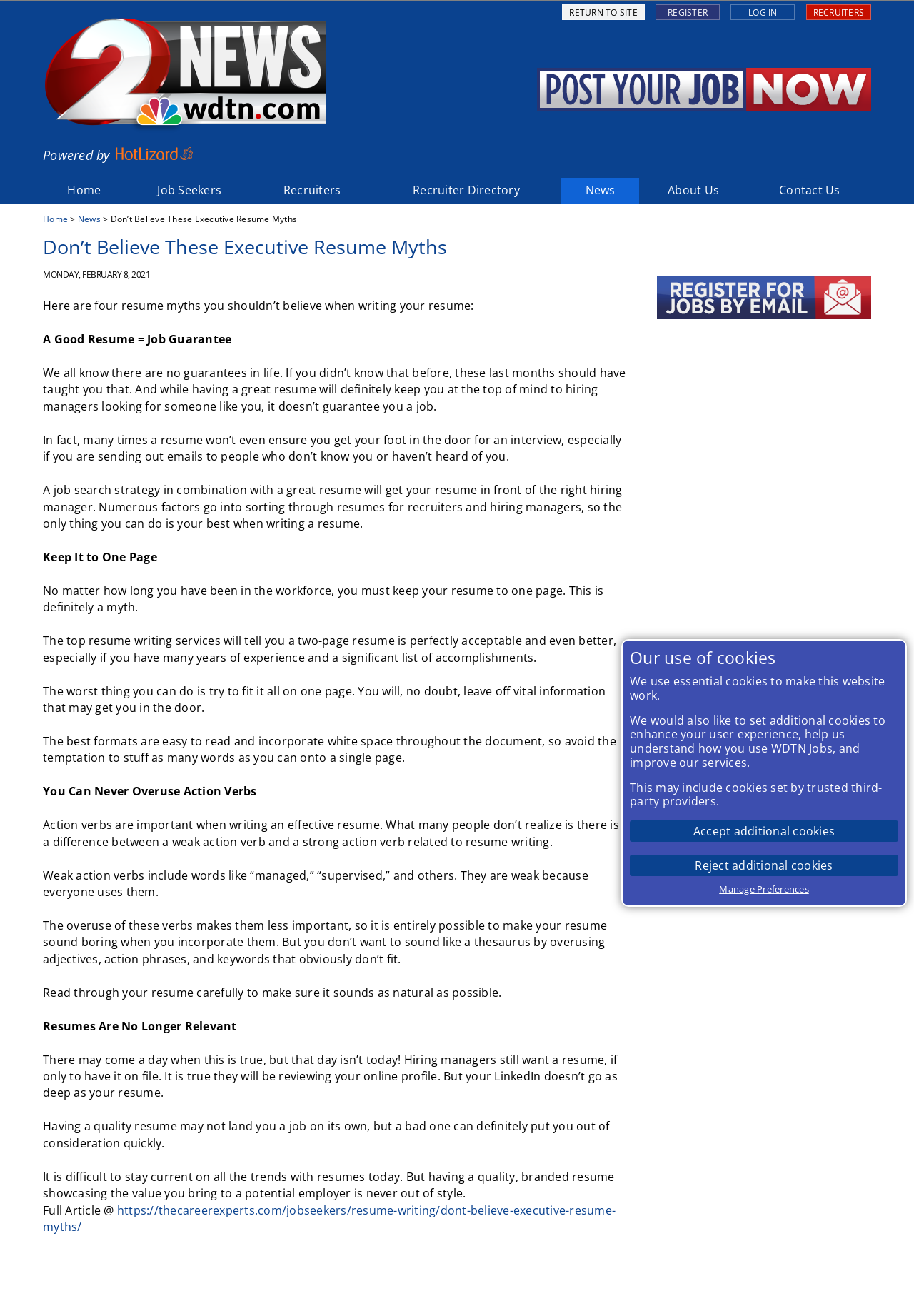What is the topic of the article on this webpage? Based on the image, give a response in one word or a short phrase.

Executive Resume Myths